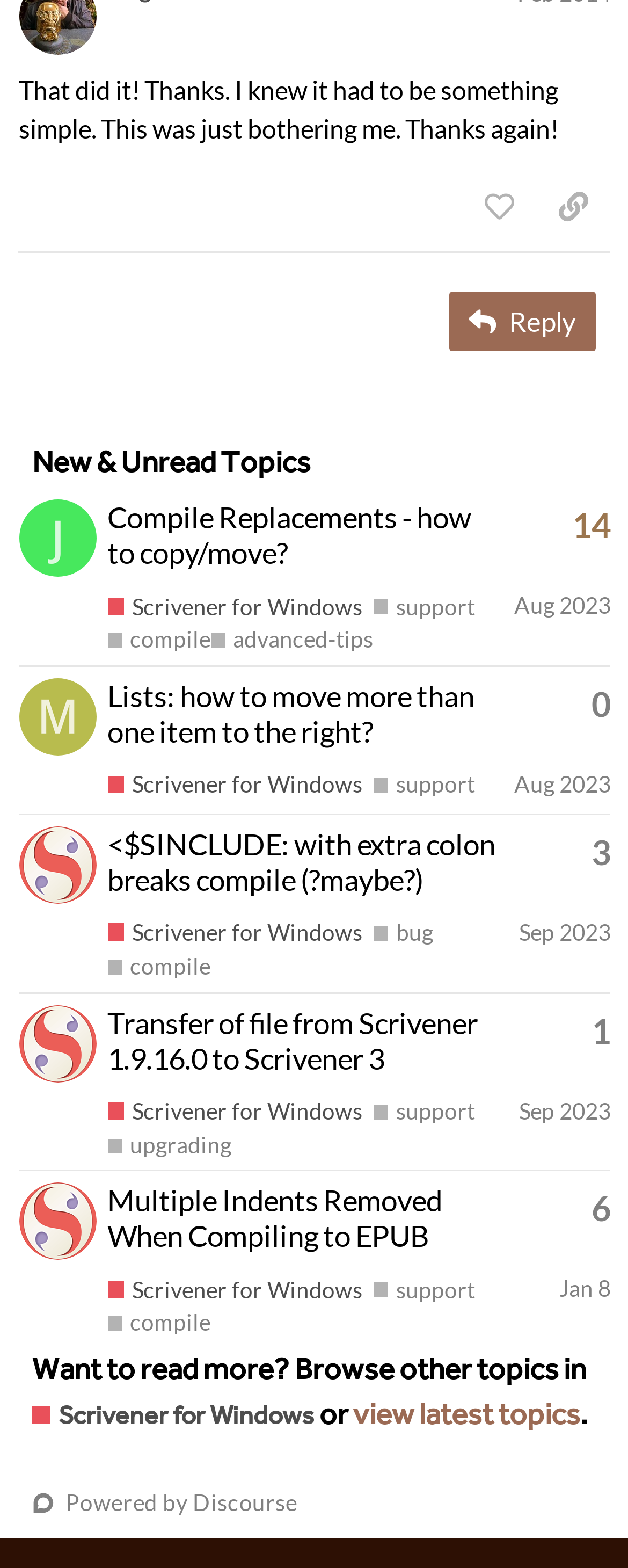Locate the UI element described by Aug 2023 in the provided webpage screenshot. Return the bounding box coordinates in the format (top-left x, top-left y, bottom-right x, bottom-right y), ensuring all values are between 0 and 1.

[0.819, 0.377, 0.973, 0.394]